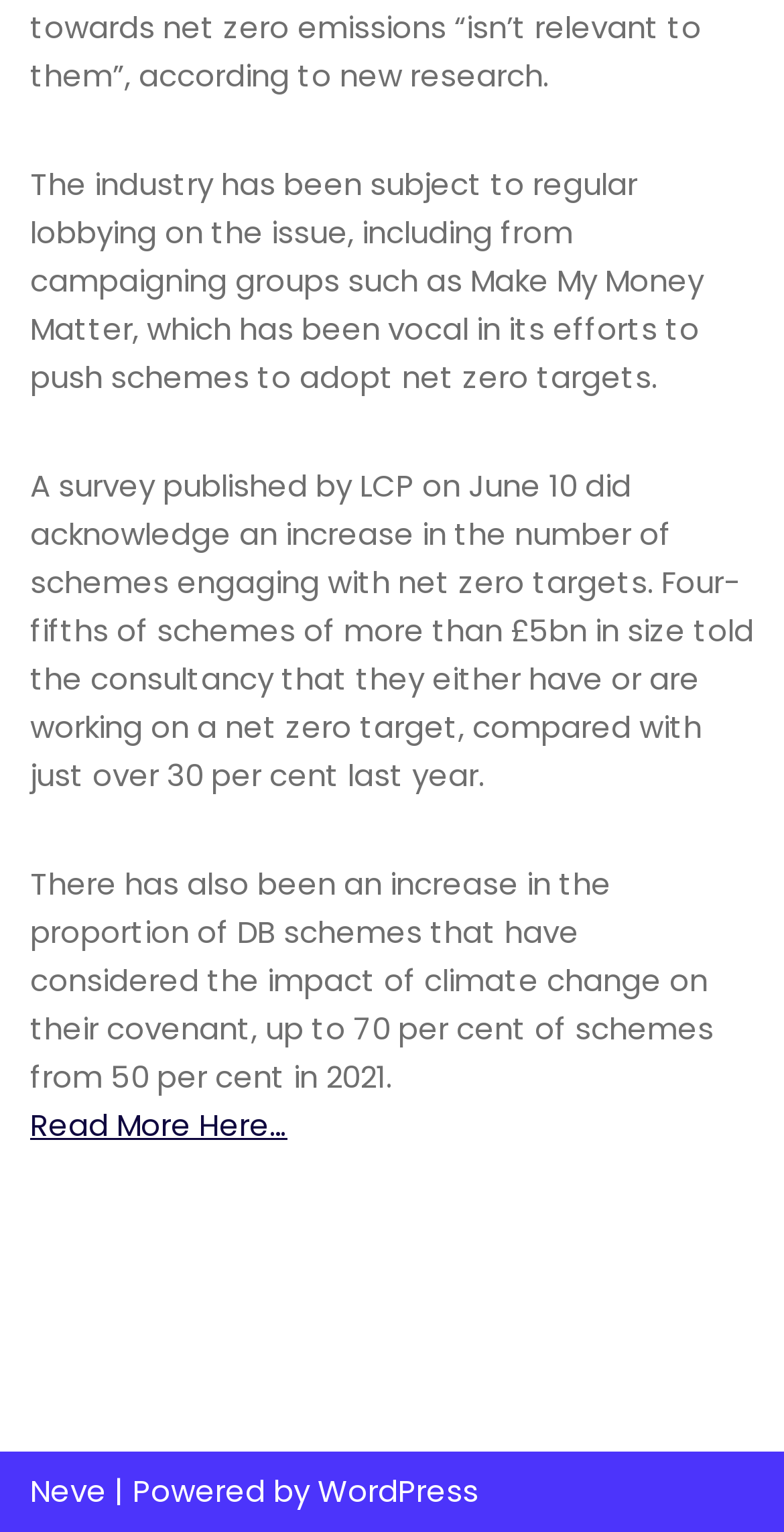Identify the coordinates of the bounding box for the element described below: "Read More Here…". Return the coordinates as four float numbers between 0 and 1: [left, top, right, bottom].

[0.038, 0.72, 0.367, 0.748]